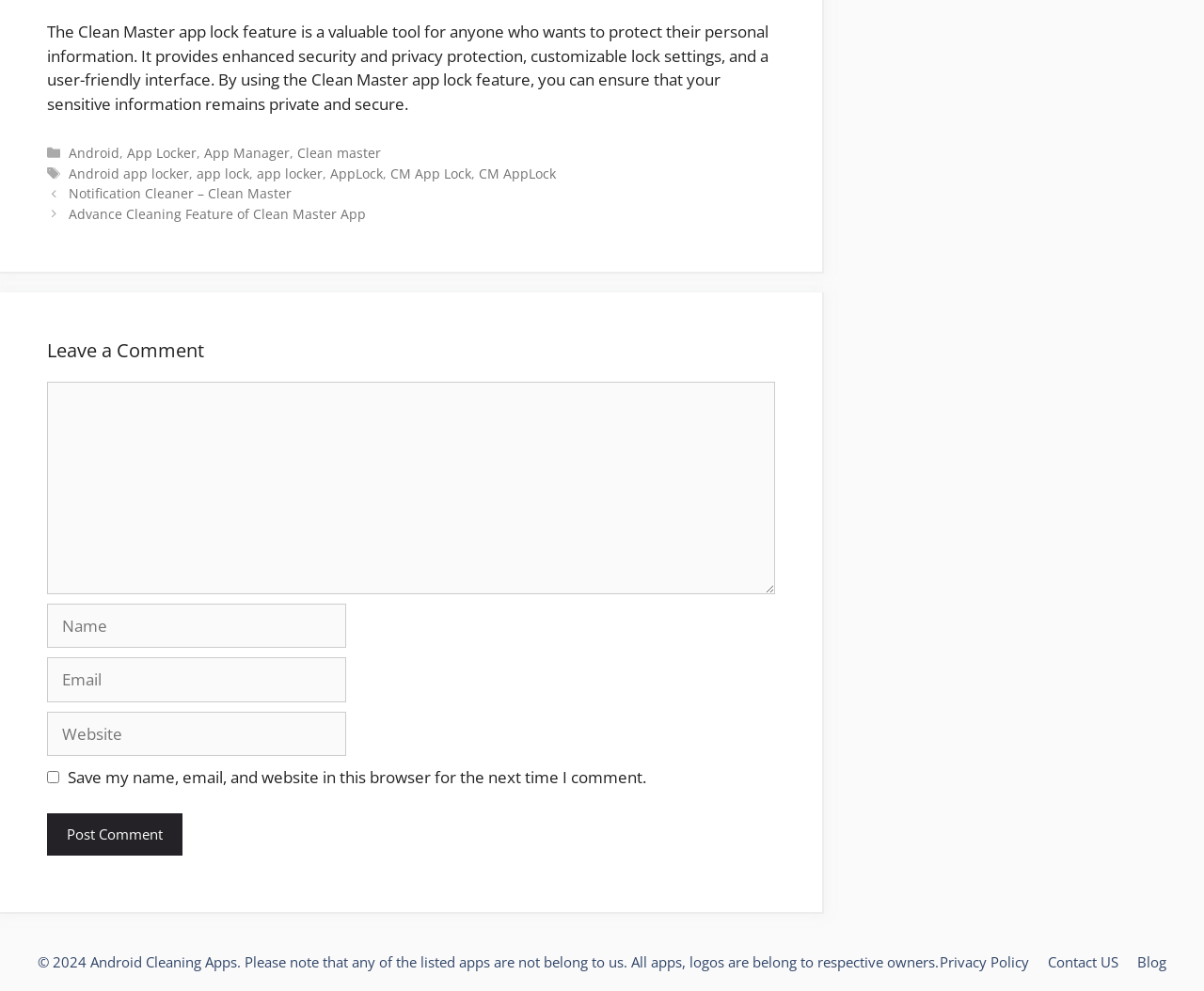Determine the bounding box coordinates (top-left x, top-left y, bottom-right x, bottom-right y) of the UI element described in the following text: Android

[0.057, 0.145, 0.099, 0.163]